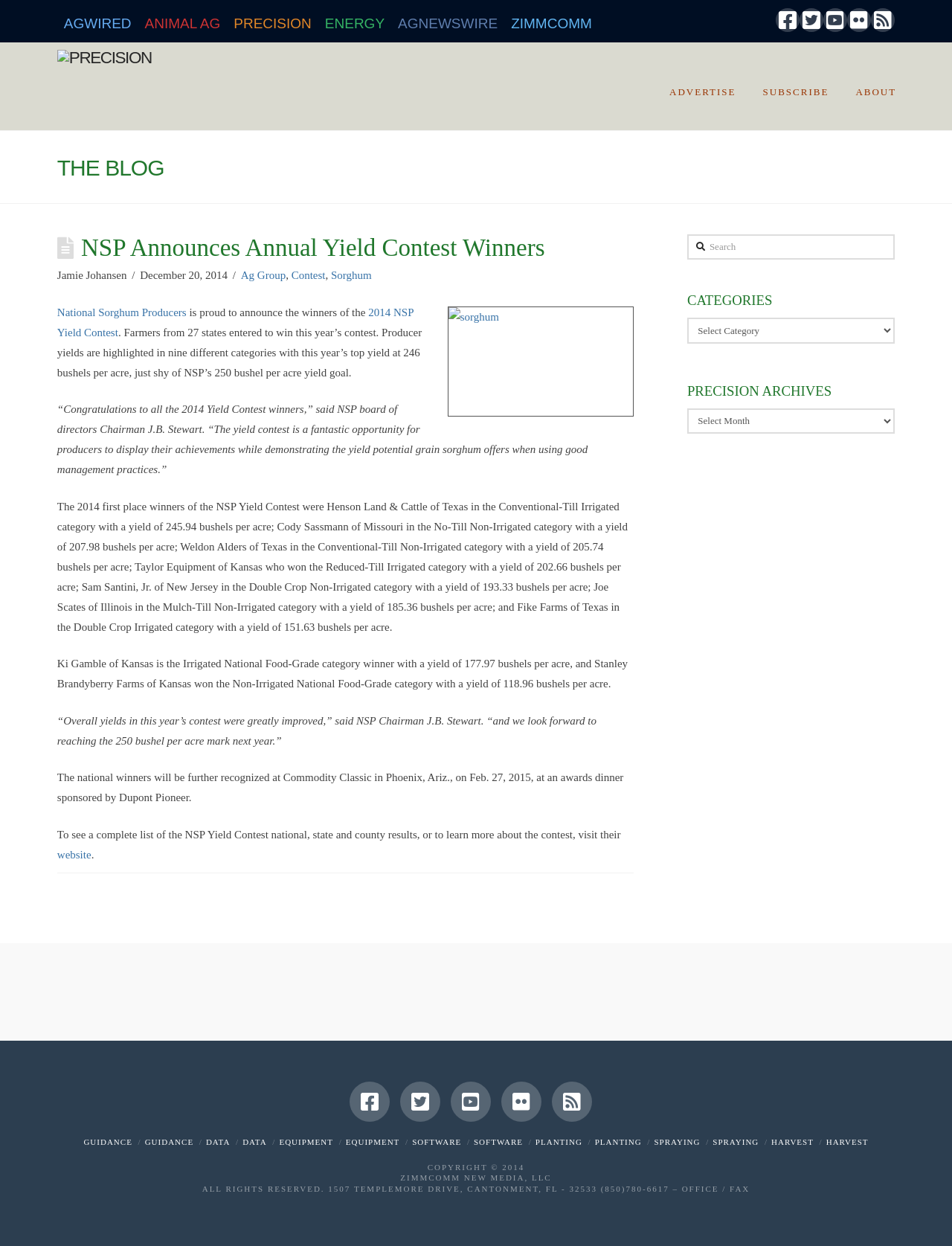Provide an in-depth description of the elements and layout of the webpage.

The webpage is about NSP announcing the annual yield contest winners. At the top, there are several links to different websites, including AGWIRED, ANIMAL AG, PRECISION, ENERGY, AGNEWSWIRE, and ZIMMCOMM. On the right side of the top section, there are social media links to Facebook, Twitter, YouTube, Flickr, and RSS.

Below the top section, there is a main content area with a heading "THE BLOG" on the left side. The main content is an article about the NSP annual yield contest winners. The article has a heading "NSP Announces Annual Yield Contest Winners" and is written by Jamie Johansen. The article mentions that farmers from 27 states entered the contest, and the top yield was 246 bushels per acre, just shy of NSP's 250 bushel per acre yield goal.

The article quotes NSP board of directors Chairman J.B. Stewart congratulating the winners and mentioning the yield potential of grain sorghum. The article then lists the 2014 first place winners of the NSP Yield Contest in different categories, including Conventional-Till Irrigated, No-Till Non-Irrigated, and Double Crop Non-Irrigated.

On the right side of the main content area, there is a complementary section with a search box, a categories section, and a precision archives section. The categories section has a dropdown menu, and the precision archives section also has a dropdown menu.

At the bottom of the page, there are links to Facebook, Twitter, YouTube, Flickr, and RSS again. There are also links to GUIDANCE, DATA, EQUIPMENT, SOFTWARE, PLANTING, SPRAYING, and HARVEST. Additionally, there is a copyright notice and a link to ZIMMCOMM NEW MEDIA, LLC.